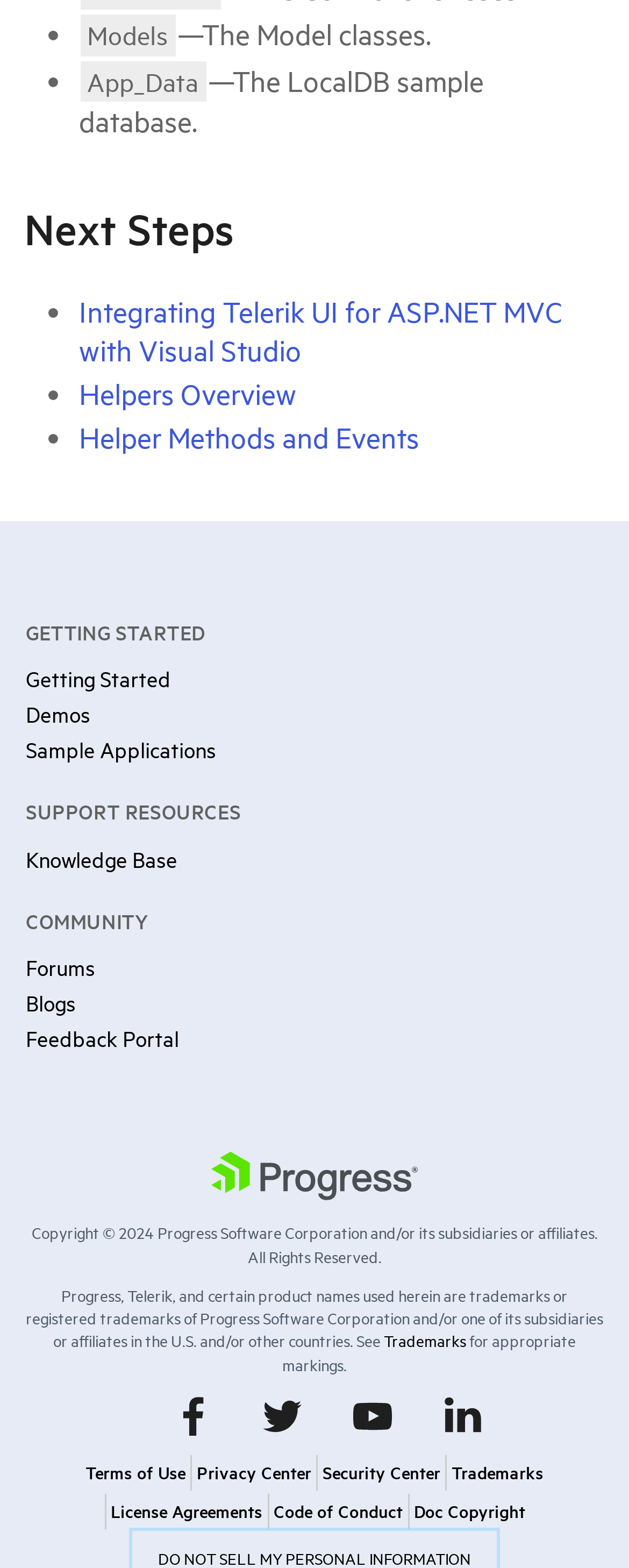Please determine the bounding box coordinates for the element that should be clicked to follow these instructions: "Go to Integrating Telerik UI for ASP.NET MVC with Visual Studio".

[0.126, 0.186, 0.895, 0.234]